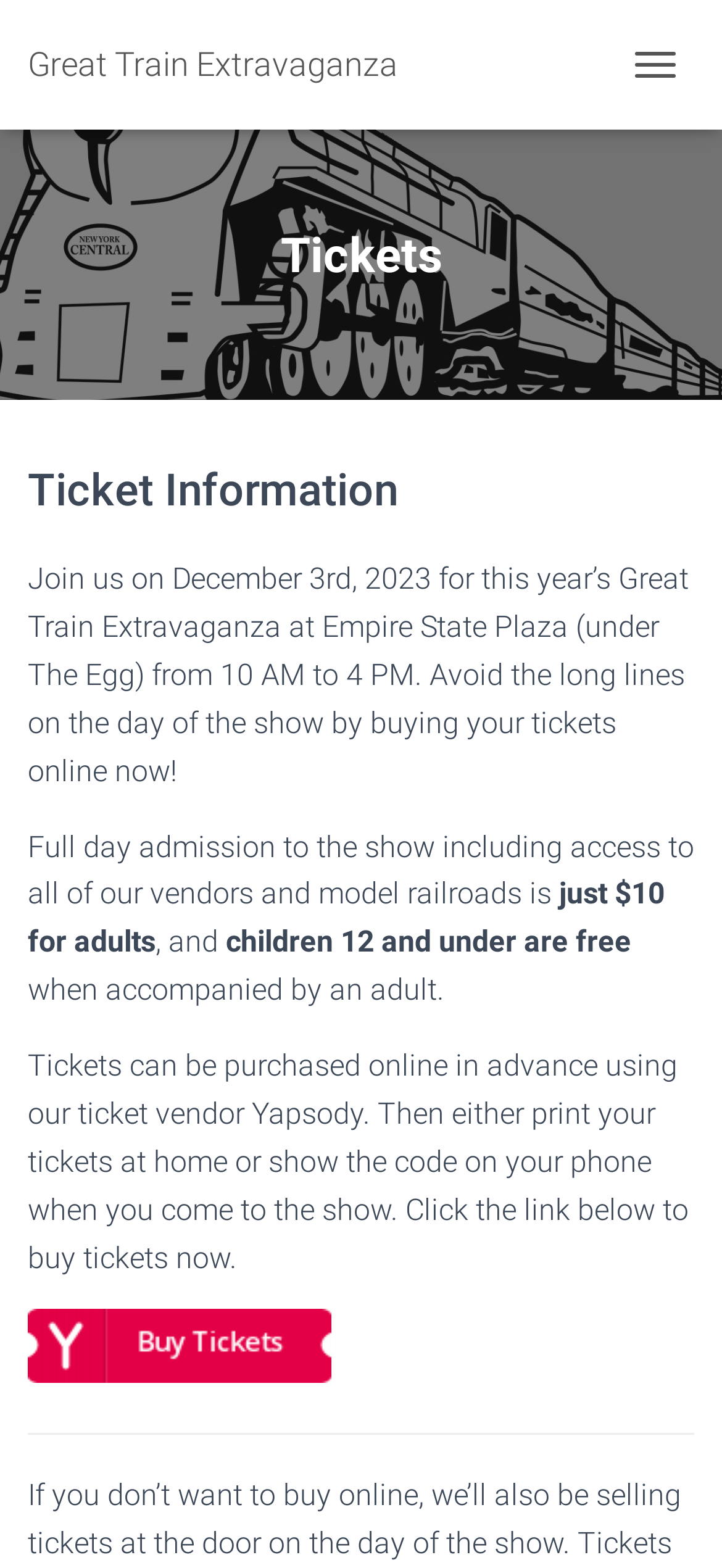How can tickets be purchased?
Look at the screenshot and respond with a single word or phrase.

Online using Yapsody